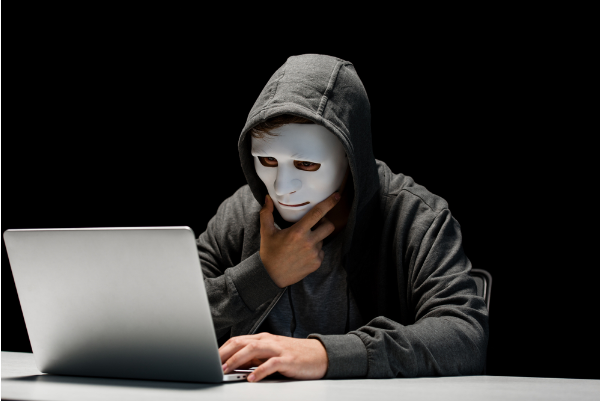Utilize the details in the image to give a detailed response to the question: What is the color of the background?

The background of the image is stark black, which creates a sense of isolation and secrecy, emphasizing the mysterious atmosphere of the scene.